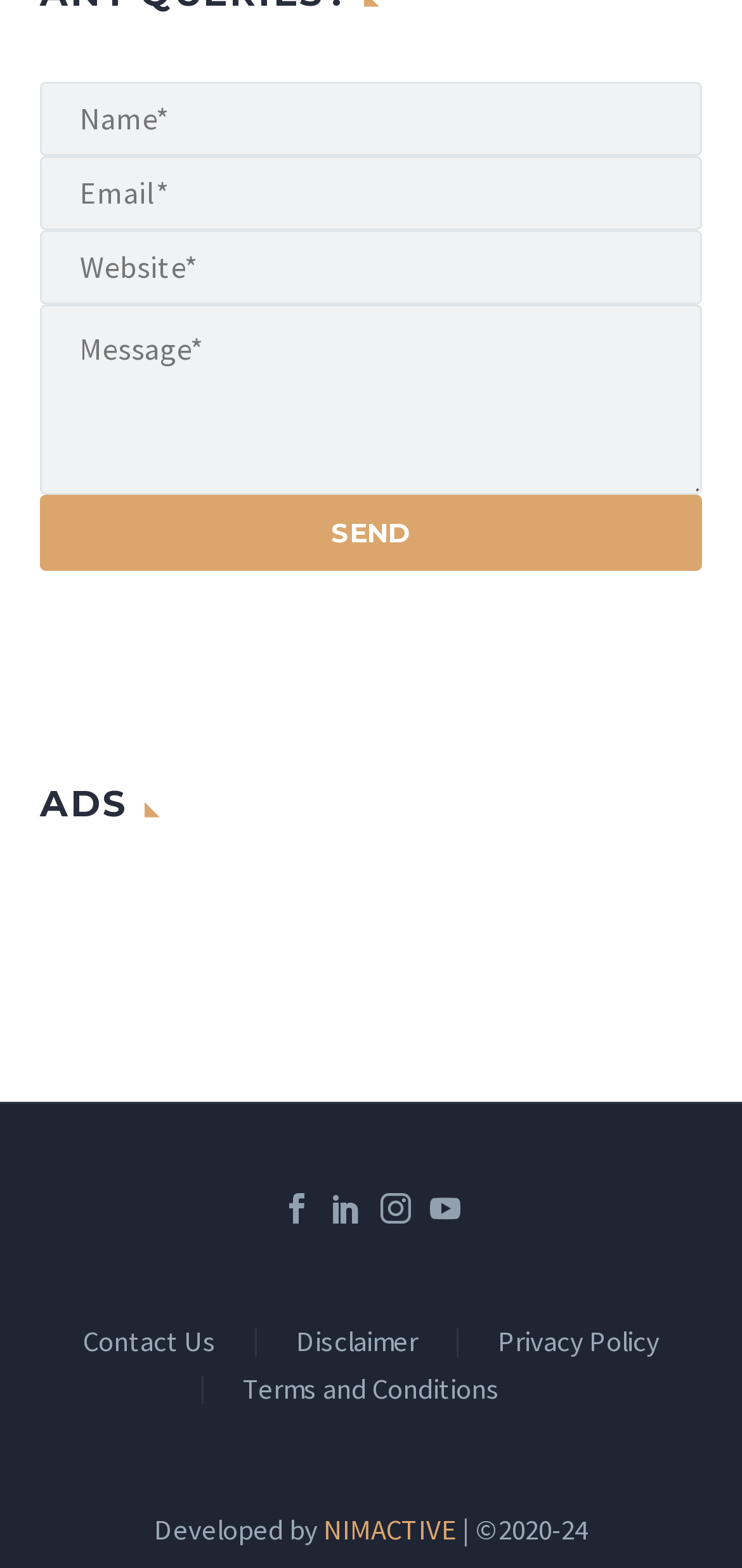Identify the bounding box coordinates for the region of the element that should be clicked to carry out the instruction: "Click the Contact Us link". The bounding box coordinates should be four float numbers between 0 and 1, i.e., [left, top, right, bottom].

[0.112, 0.848, 0.291, 0.866]